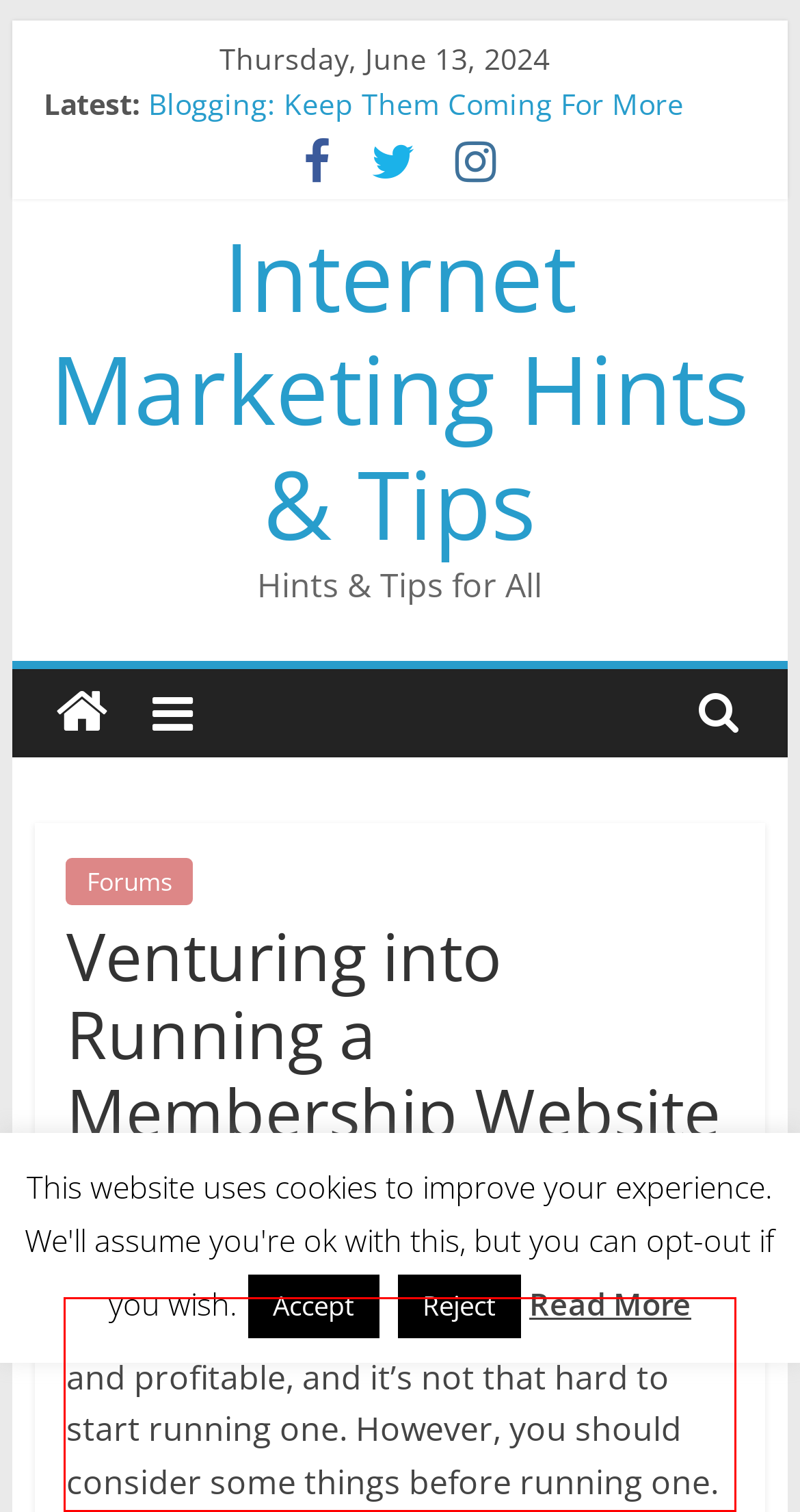Identify the text inside the red bounding box in the provided webpage screenshot and transcribe it.

Running a membership website can be fun and profitable, and it’s not that hard to start running one. However, you should consider some things before running one.